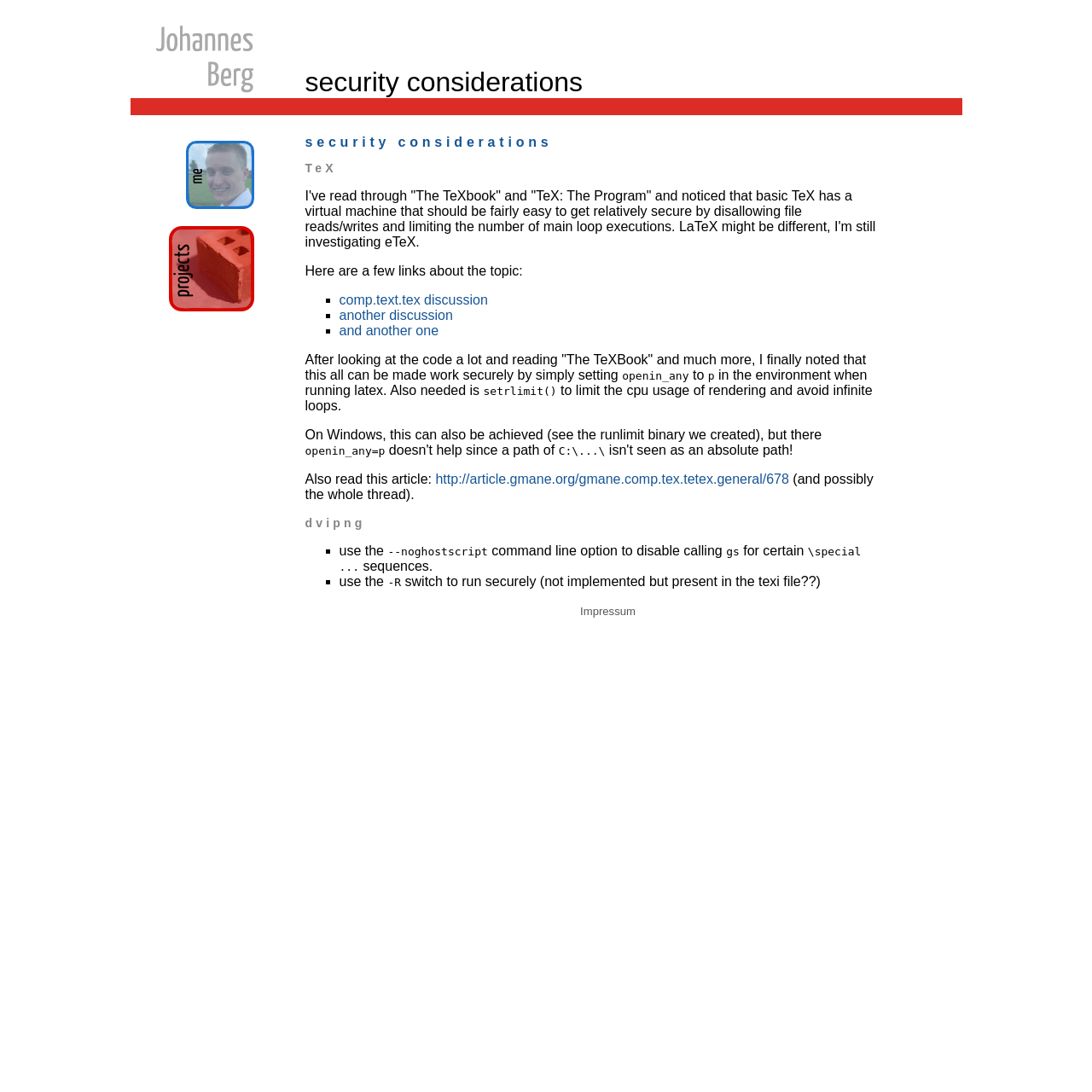What is the link about TeX discussion?
Based on the visual information, provide a detailed and comprehensive answer.

The link about TeX discussion is 'comp.text.tex discussion', which is one of the links provided in the article under the heading 'TeX'.